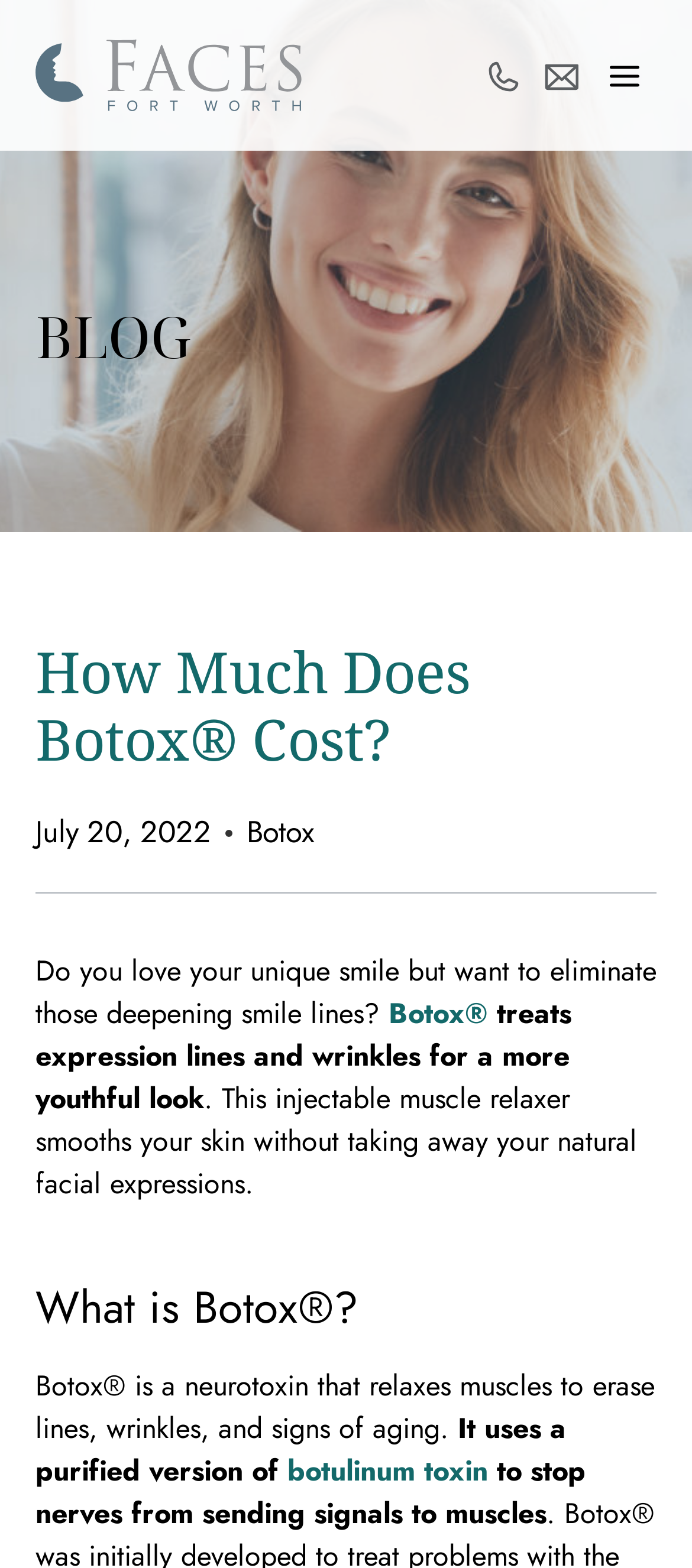Please answer the following question using a single word or phrase: 
What is the name of the clinic?

Faces Fort Worth & Arlington